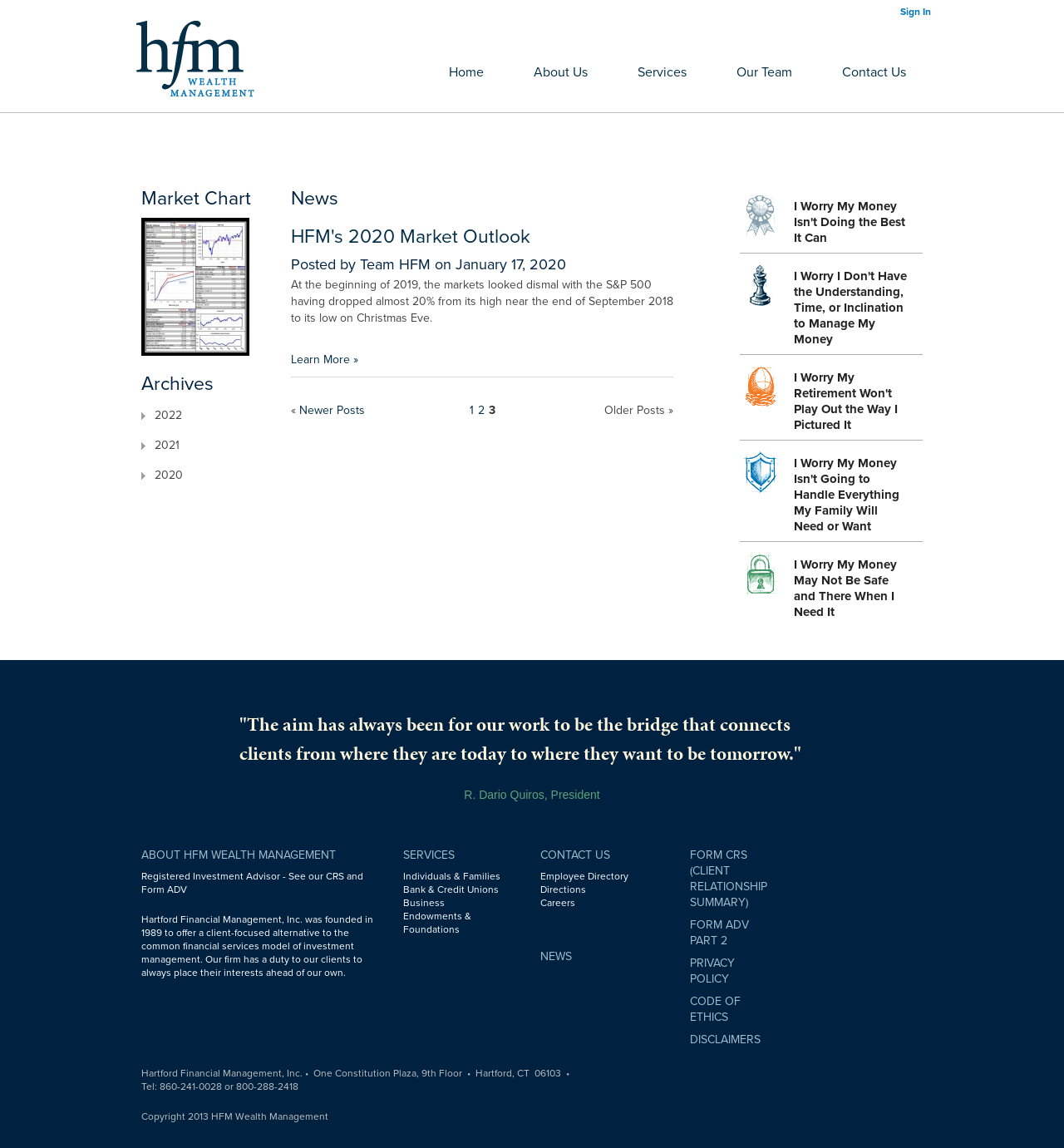Extract the bounding box coordinates for the UI element described by the text: "3 NOVEMBER 2014". The coordinates should be in the form of [left, top, right, bottom] with values between 0 and 1.

None